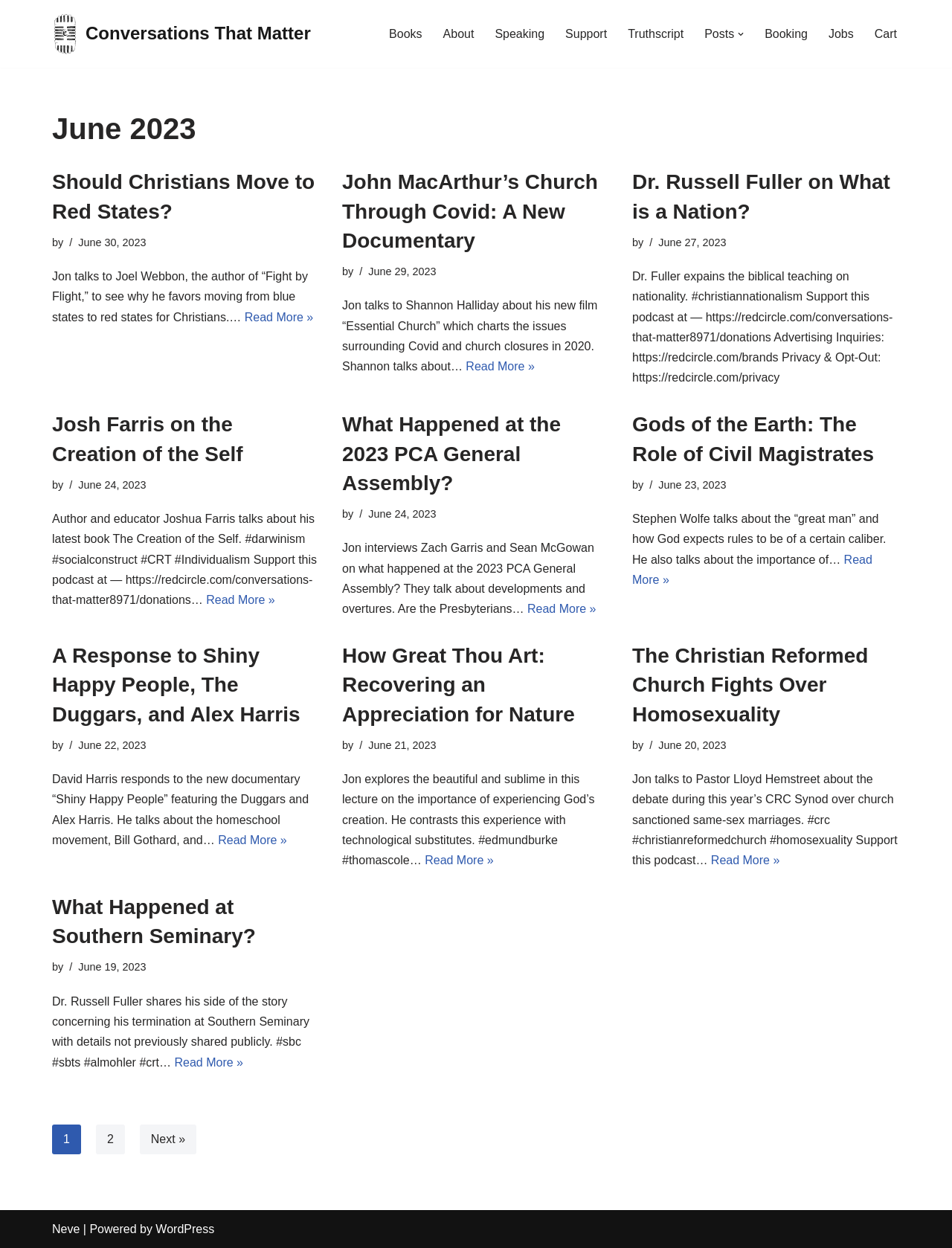Provide the bounding box coordinates for the area that should be clicked to complete the instruction: "Click on 'Books'".

[0.409, 0.019, 0.443, 0.035]